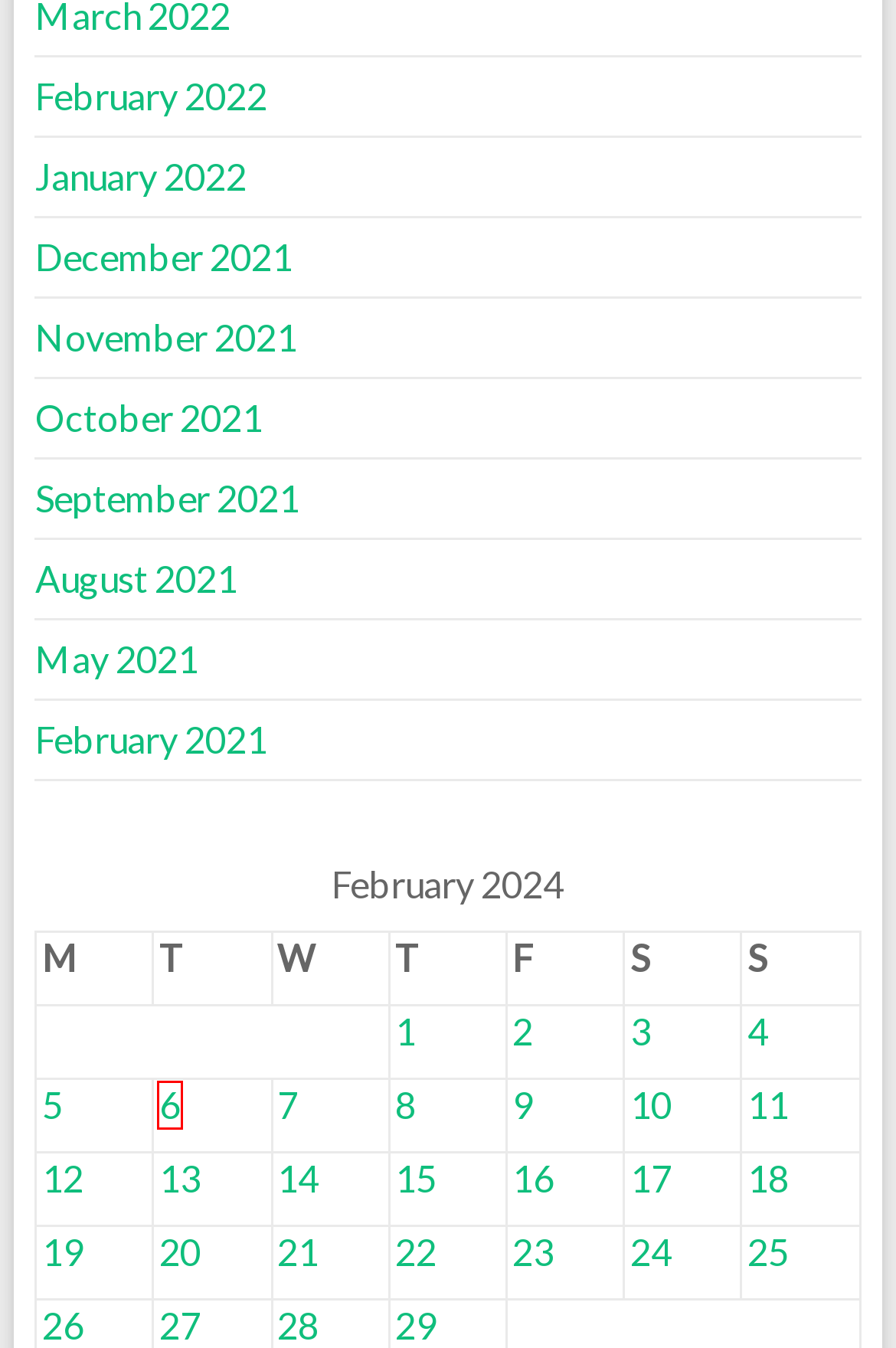You have a screenshot showing a webpage with a red bounding box around a UI element. Choose the webpage description that best matches the new page after clicking the highlighted element. Here are the options:
A. February 18, 2024 - Medical Training General
B. February 26, 2024 - Medical Training General
C. February 13, 2024 - Medical Training General
D. February 22, 2024 - Medical Training General
E. November 2021 - Medical Training General
F. February 25, 2024 - Medical Training General
G. October 2021 - Medical Training General
H. February 6, 2024 - Medical Training General

H